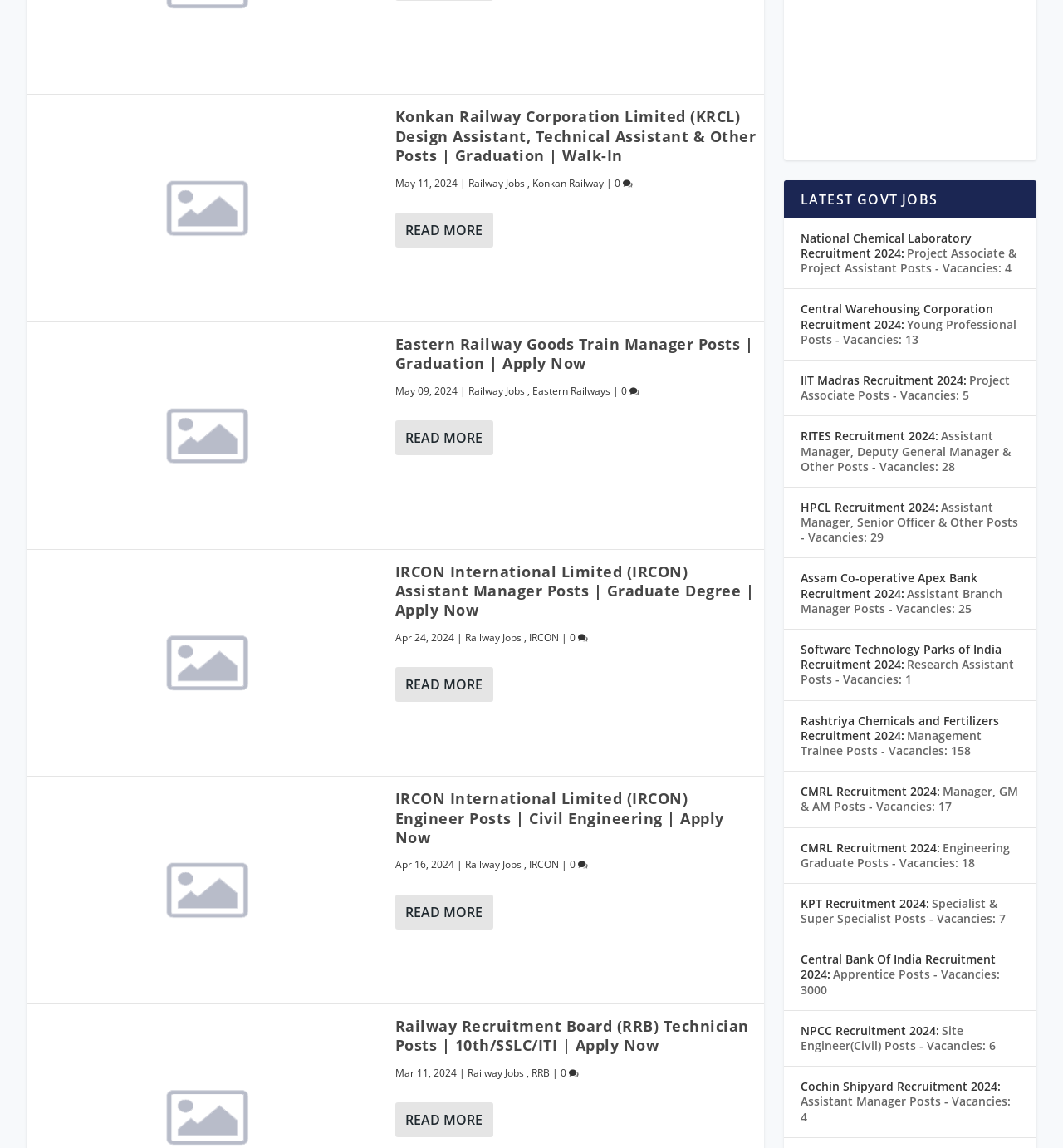Based on what you see in the screenshot, provide a thorough answer to this question: What is the organization mentioned in the first job listing?

The first job listing on the webpage mentions Konkan Railway Corporation Limited (KRCL) as the organization offering design assistant, technical assistant, and other posts.